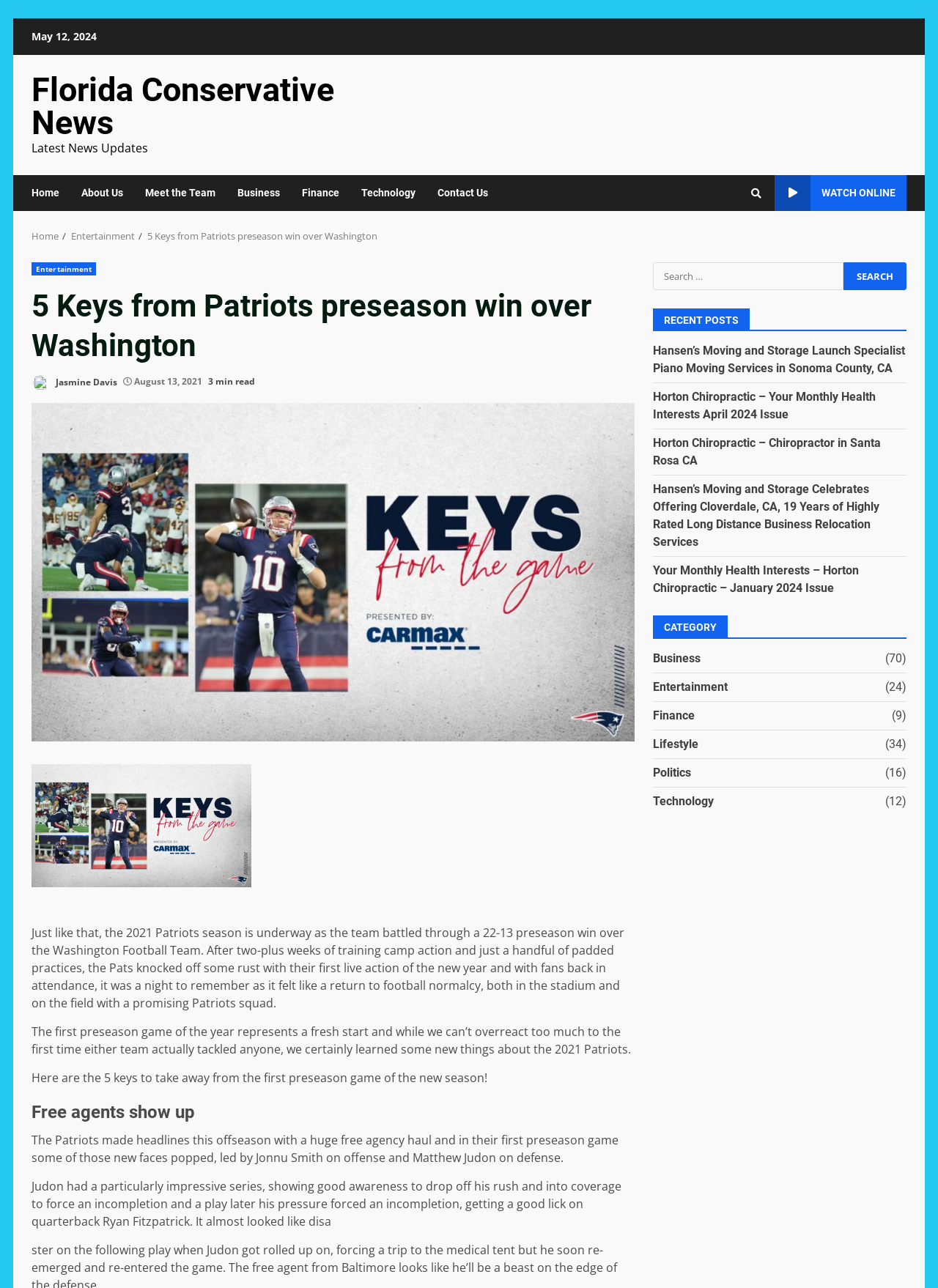Using the description: "Go to Top", identify the bounding box of the corresponding UI element in the screenshot.

None